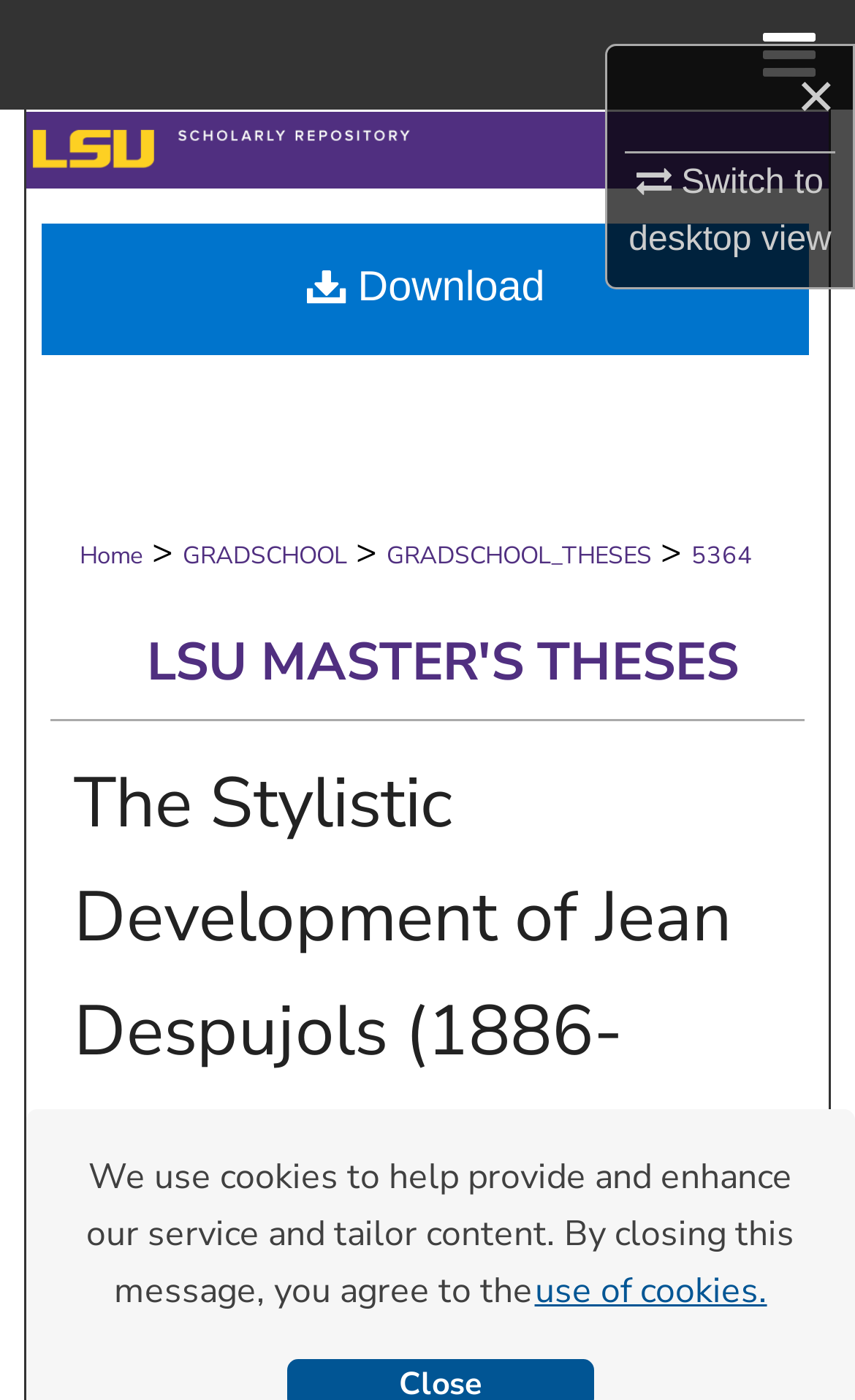Identify the bounding box for the given UI element using the description provided. Coordinates should be in the format (top-left x, top-left y, bottom-right x, bottom-right y) and must be between 0 and 1. Here is the description: Home

[0.093, 0.385, 0.167, 0.409]